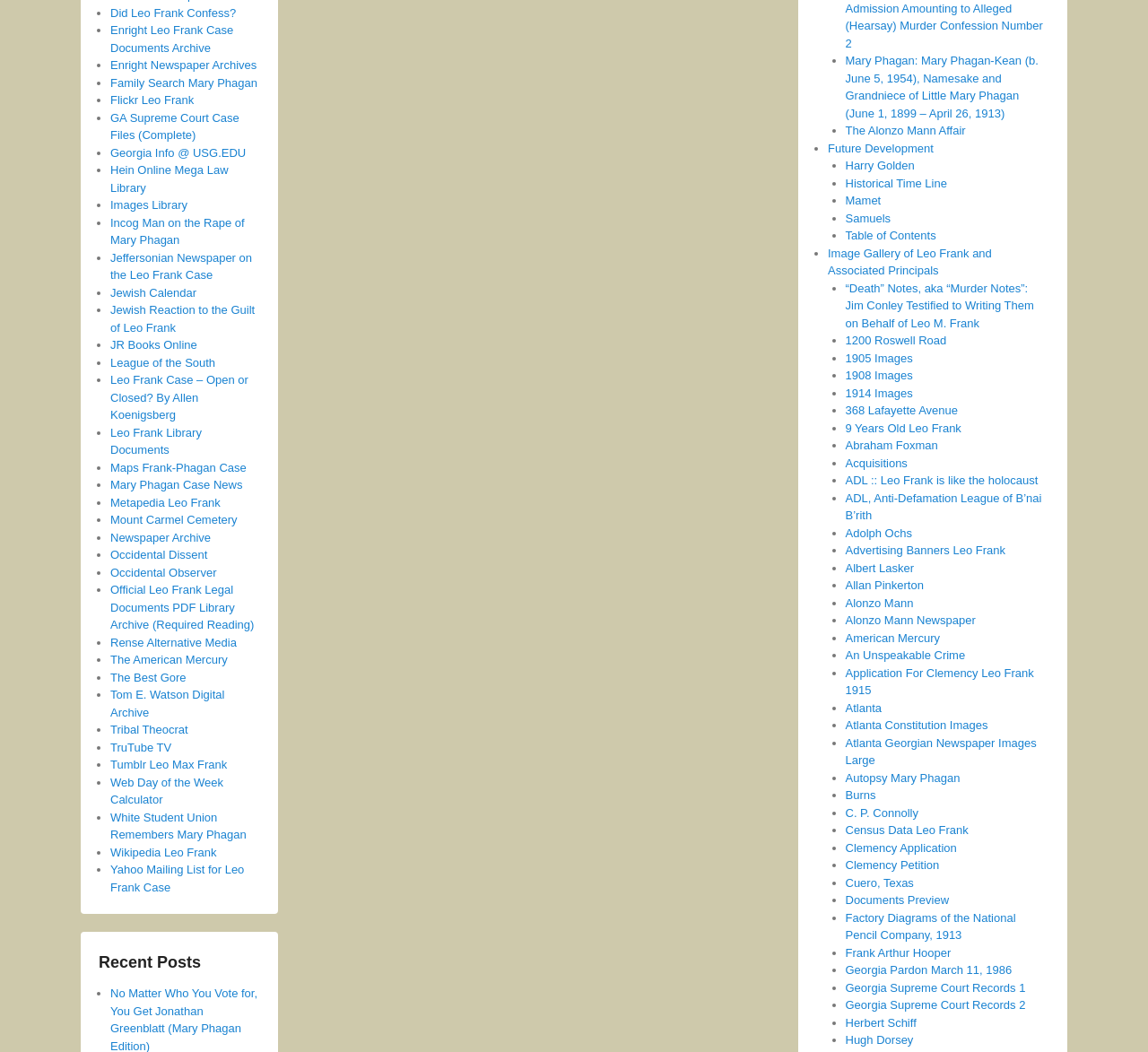Find the bounding box coordinates for the area that should be clicked to accomplish the instruction: "Click on Mary Phagan: Mary Phagan-Kean".

[0.736, 0.051, 0.905, 0.114]